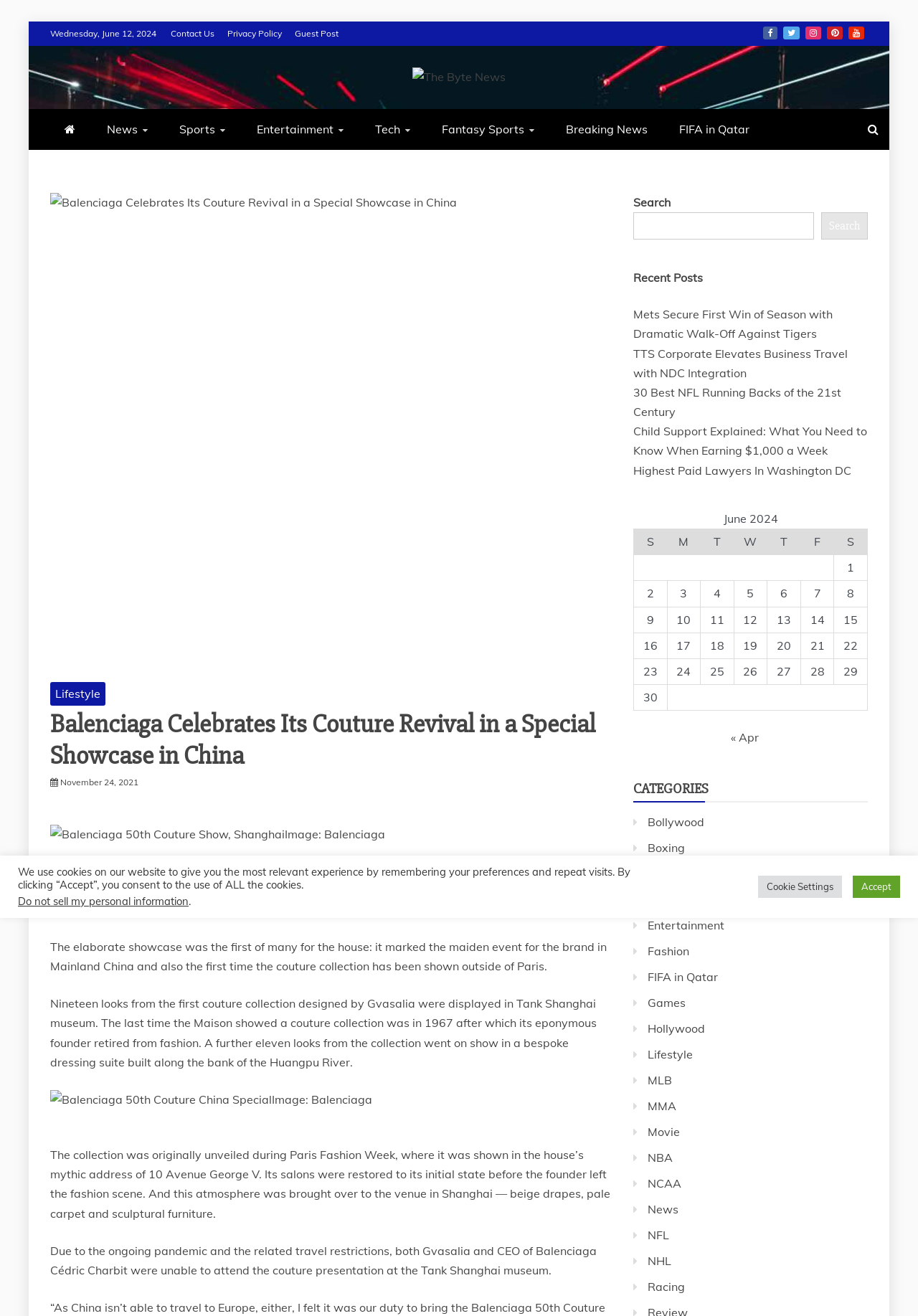Offer a detailed explanation of the webpage layout and contents.

The webpage is an article from The Byte News, a news and entertainment website. At the top, there is a navigation bar with links to "Contact Us", "Privacy Policy", "Guest Post", and social media icons. Below the navigation bar, there is a header section with a link to "The Byte News" and an image of the website's logo.

The main content of the webpage is an article about Balenciaga's 50th Couture Collection. The article has a heading "Balenciaga Celebrates Its Couture Revival in a Special Showcase in China" and is divided into several paragraphs. There are two images in the article, one of which is a photo of the Balenciaga 50th Couture Show in Shanghai.

To the right of the article, there is a search bar and a section titled "Recent Posts" with links to several other articles. Below the search bar, there is a calendar table for June 2024.

At the bottom of the webpage, there are links to various categories such as "News", "Sports", "Entertainment", "Tech", and "Fantasy Sports". There is also a link to "Breaking News" and "FIFA in Qatar".